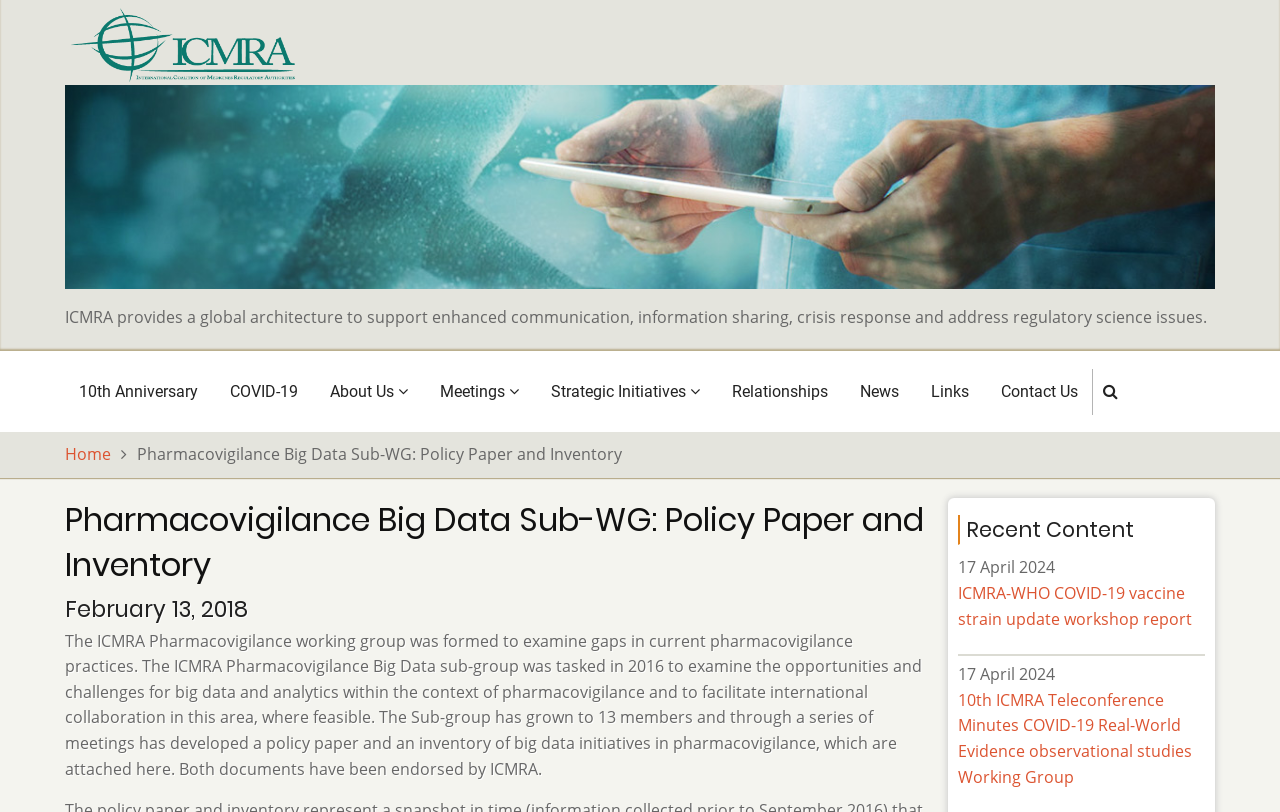Provide your answer in one word or a succinct phrase for the question: 
What is the name of the organization?

ICMRA